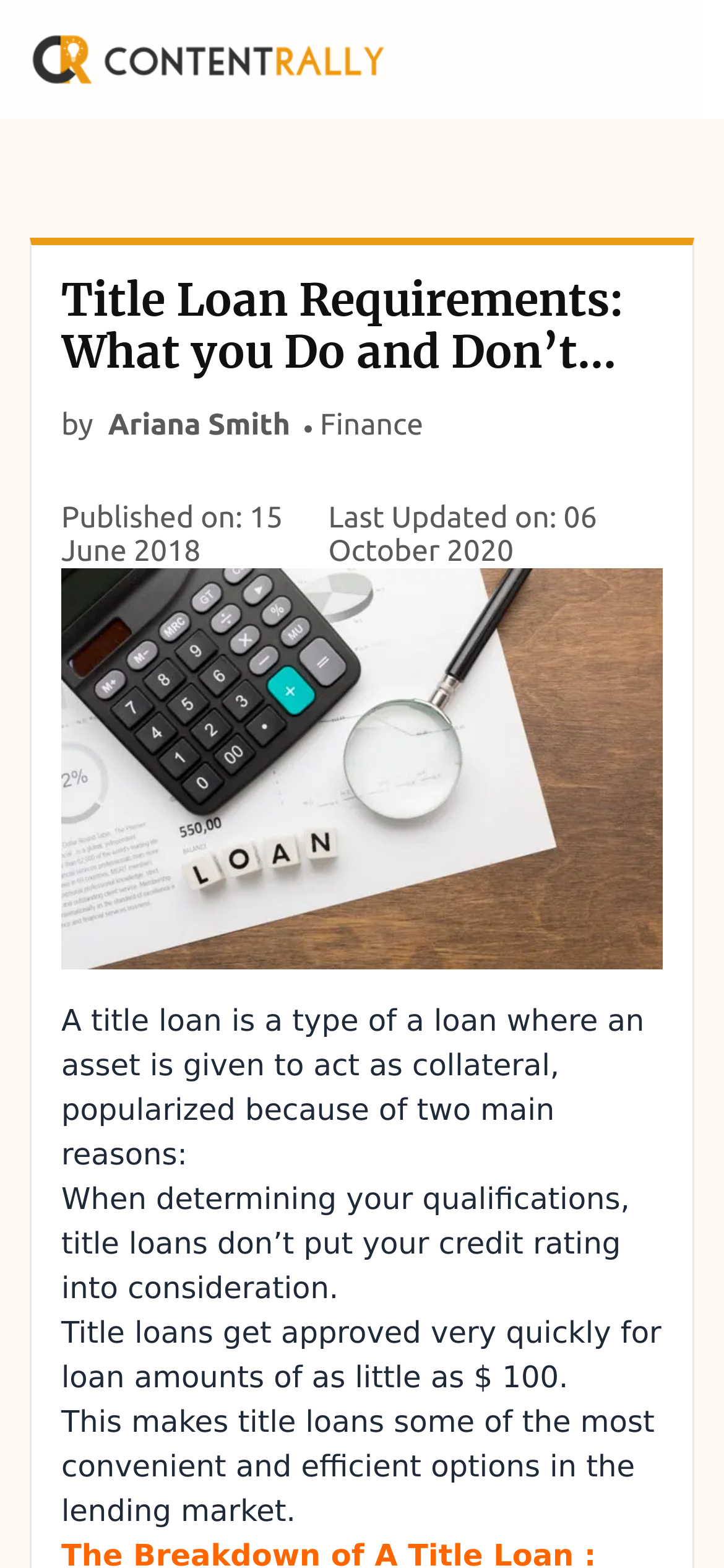Given the element description: "subscribe", predict the bounding box coordinates of the UI element it refers to, using four float numbers between 0 and 1, i.e., [left, top, right, bottom].

None